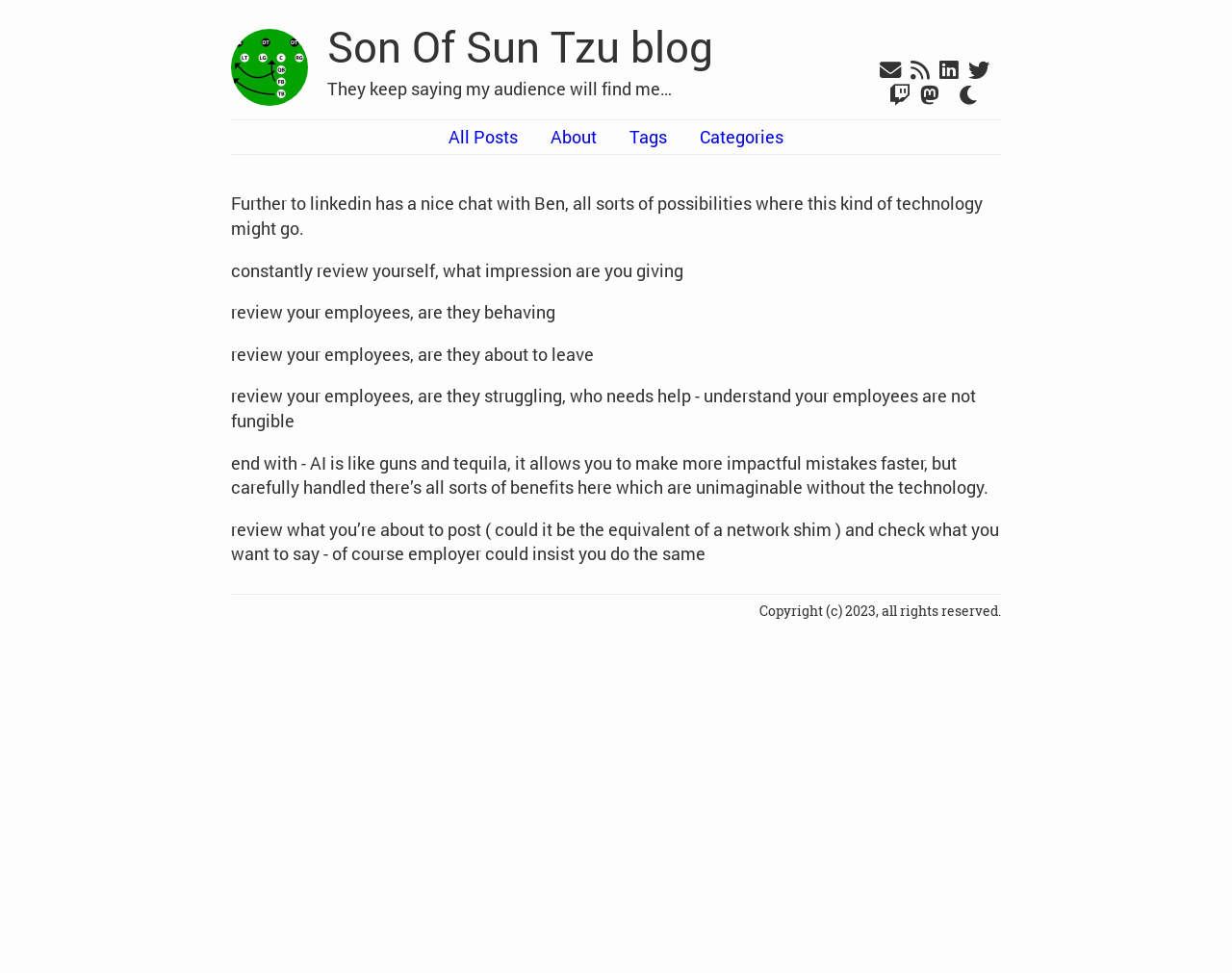Point out the bounding box coordinates of the section to click in order to follow this instruction: "View all posts".

[0.364, 0.128, 0.42, 0.152]